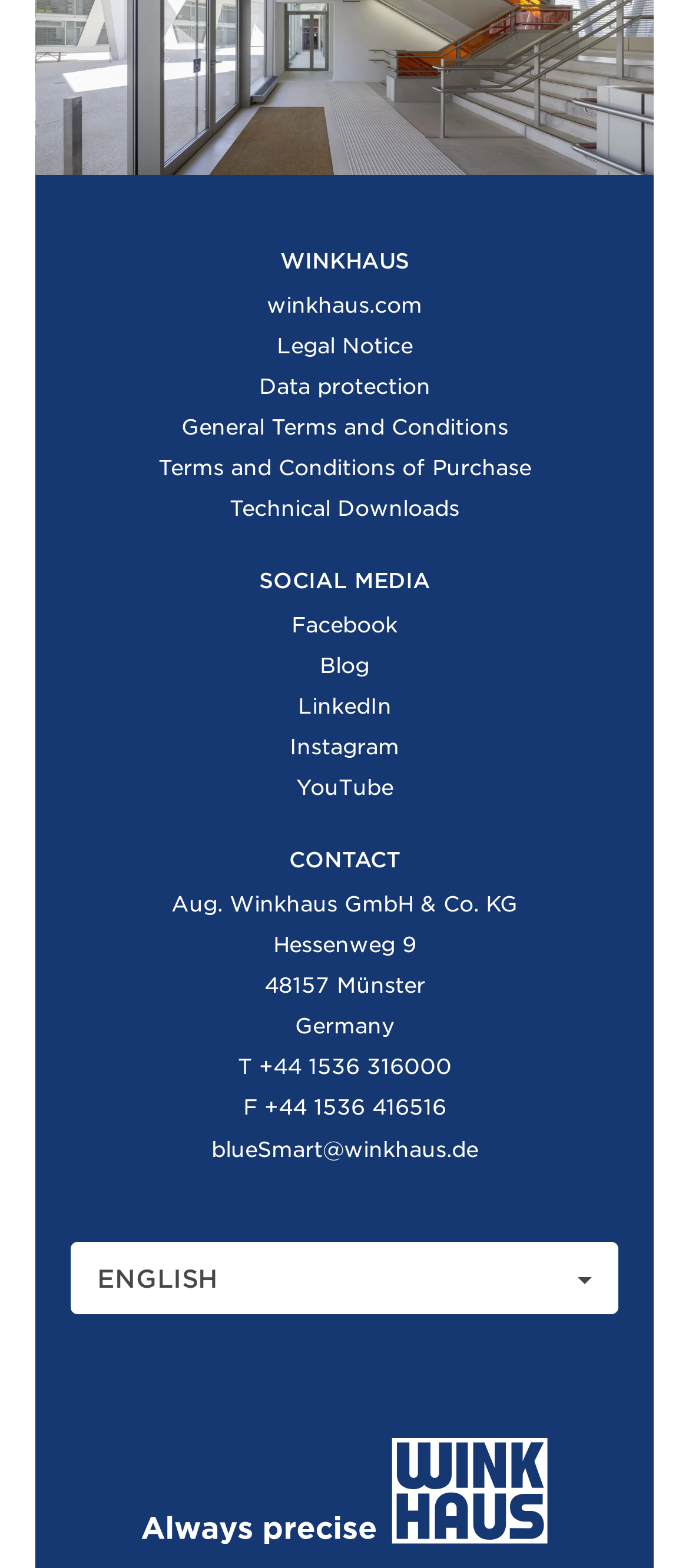Identify the bounding box coordinates of the area that should be clicked in order to complete the given instruction: "go to legal notice page". The bounding box coordinates should be four float numbers between 0 and 1, i.e., [left, top, right, bottom].

[0.401, 0.213, 0.599, 0.229]